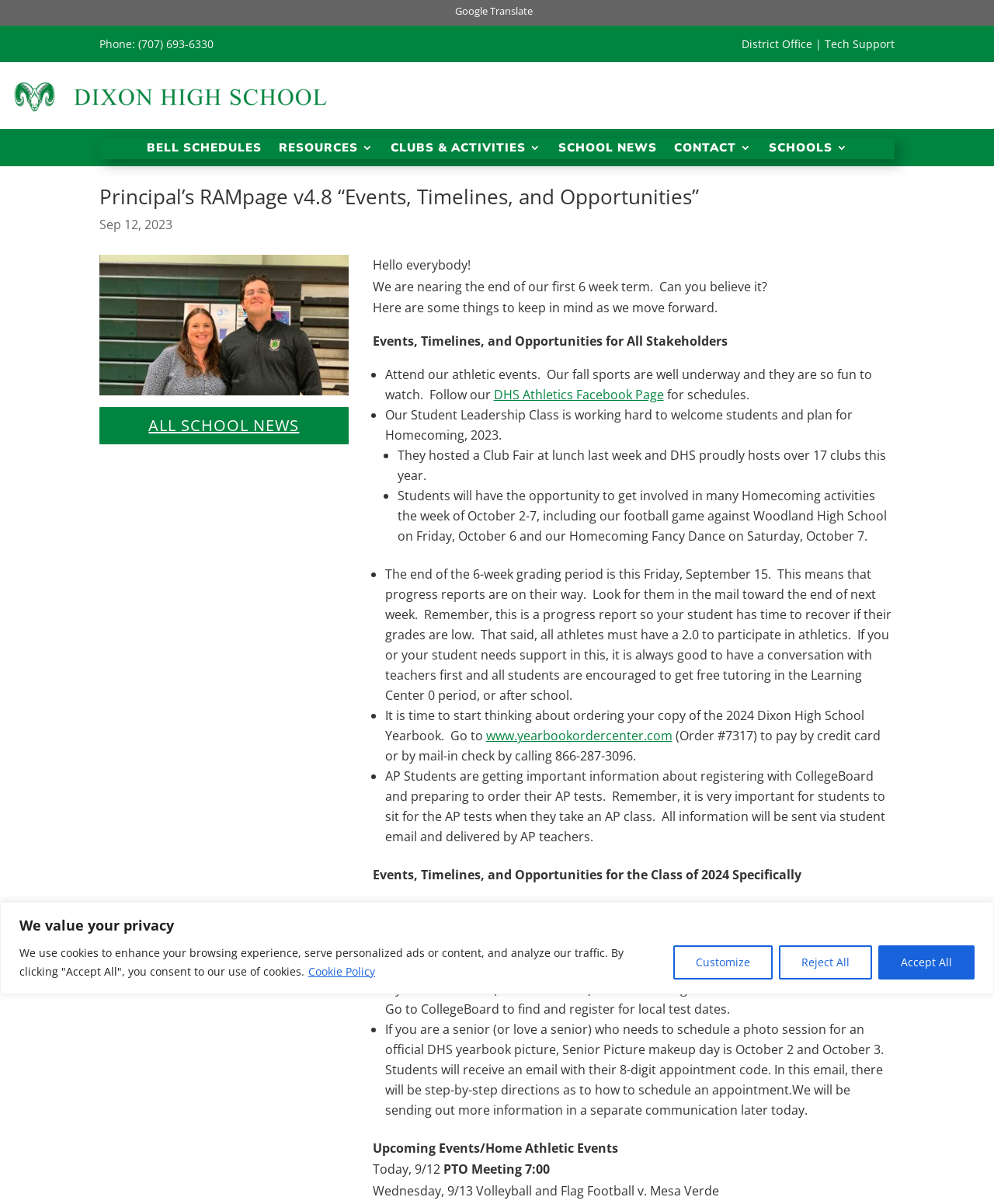Using the element description Clubs & Activities, predict the bounding box coordinates for the UI element. Provide the coordinates in (top-left x, top-left y, bottom-right x, bottom-right y) format with values ranging from 0 to 1.

[0.393, 0.118, 0.544, 0.132]